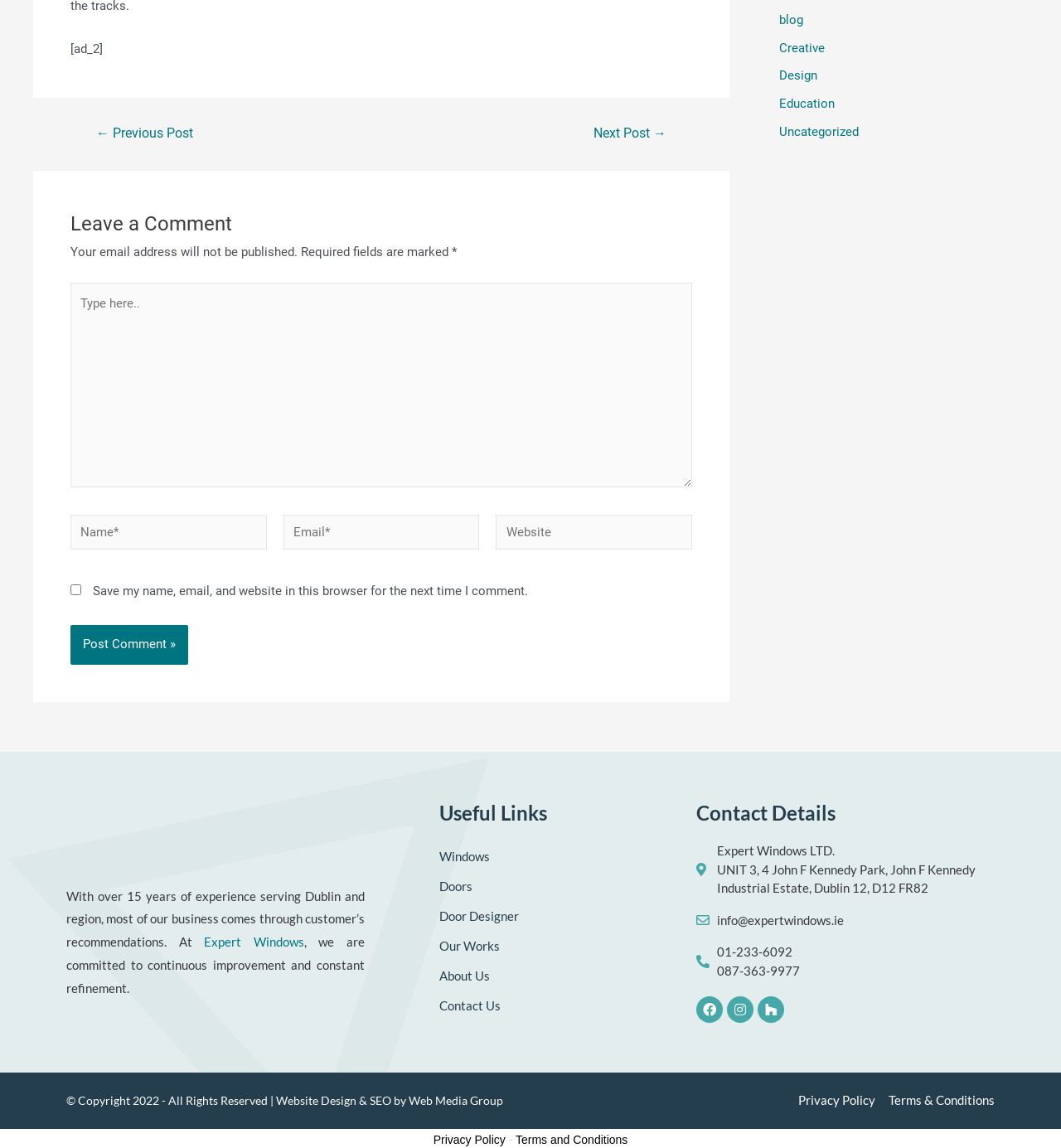Please identify the bounding box coordinates of the clickable area that will fulfill the following instruction: "Post Comment". The coordinates should be in the format of four float numbers between 0 and 1, i.e., [left, top, right, bottom].

[0.066, 0.544, 0.177, 0.579]